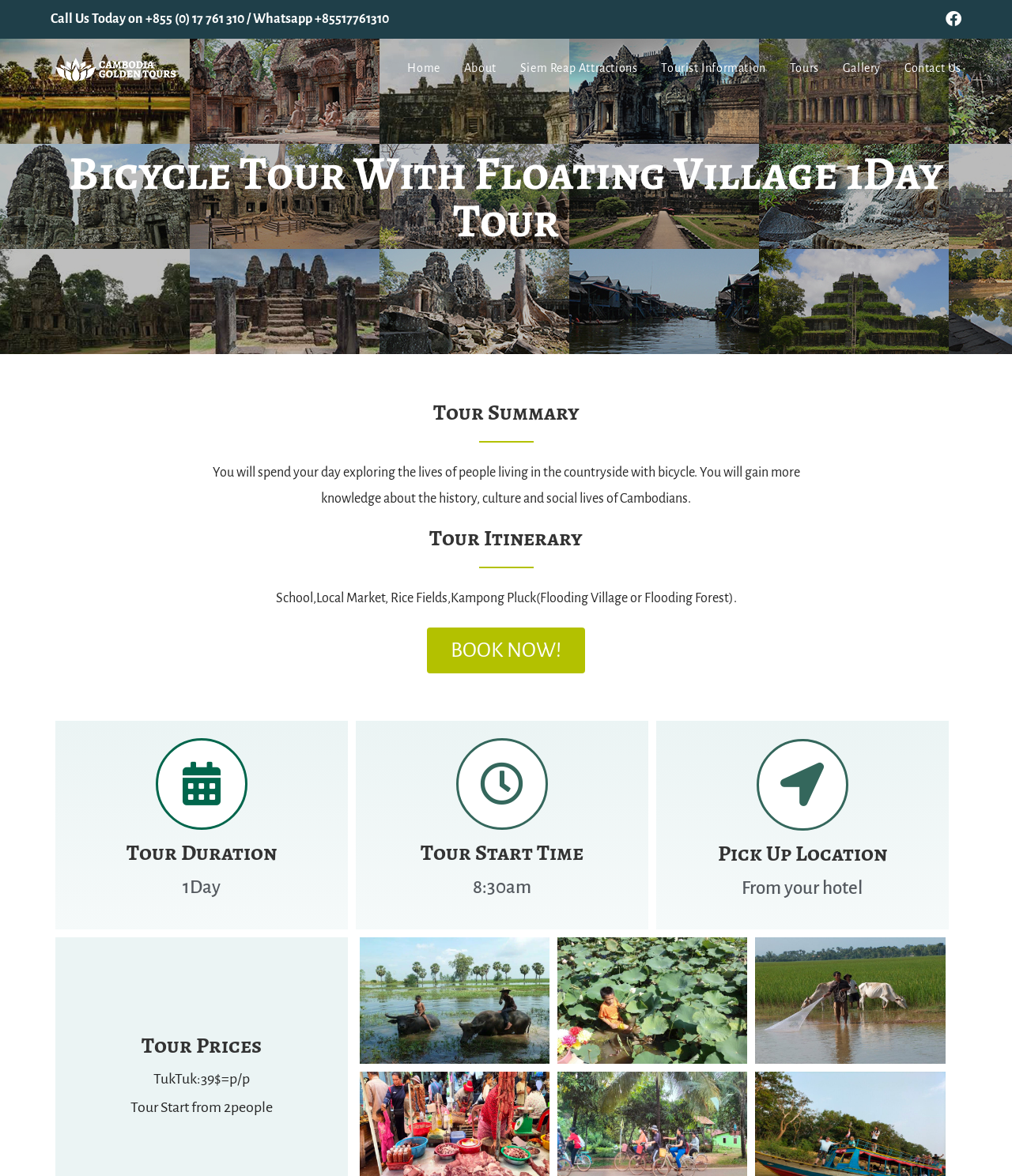Using the webpage screenshot, locate the HTML element that fits the following description and provide its bounding box: "alt="Cambodia Golden Tours Logo"".

[0.05, 0.051, 0.179, 0.064]